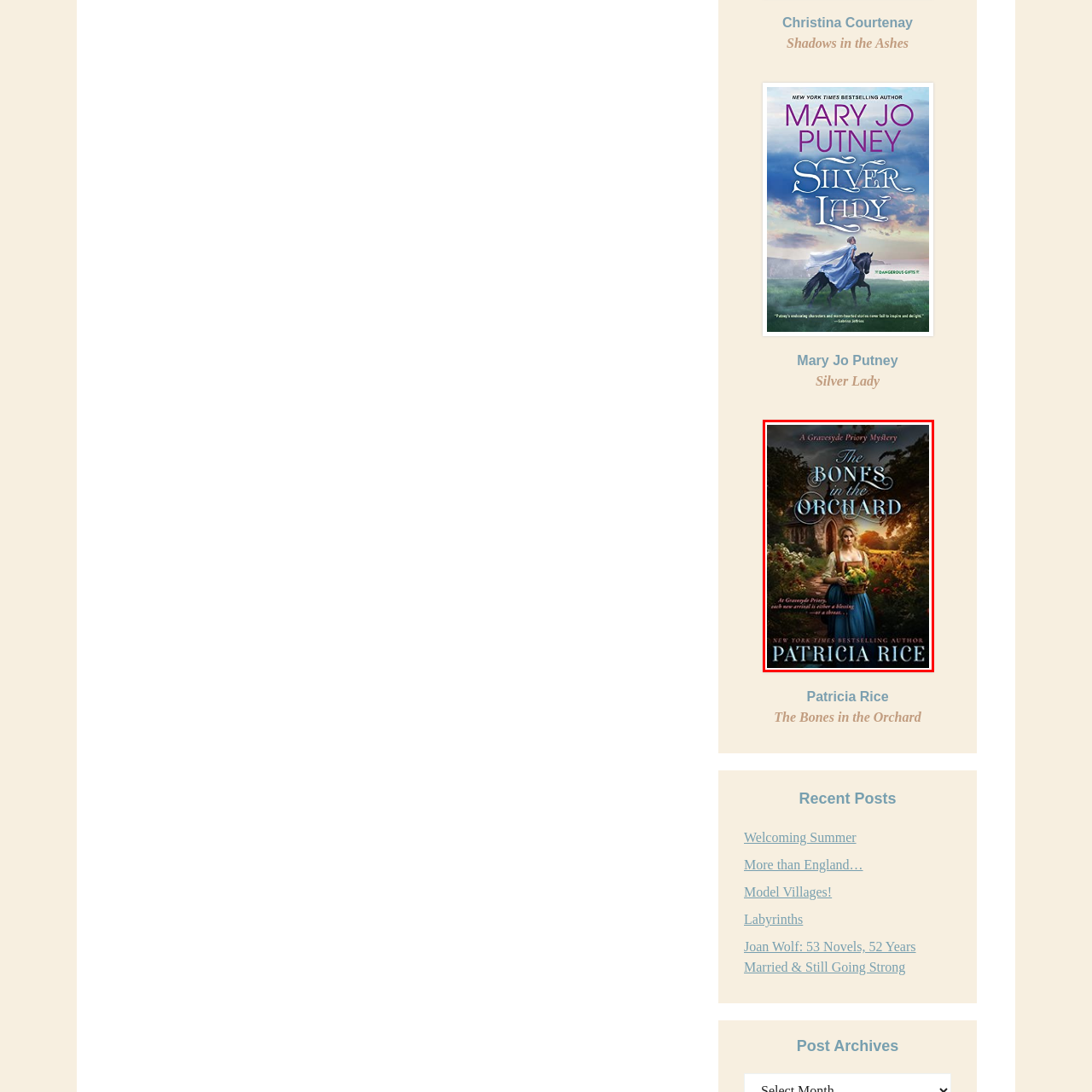Direct your attention to the image encased in a red frame, What is the setting of the novel? Please answer in one word or a brief phrase.

Gravesyde Priory